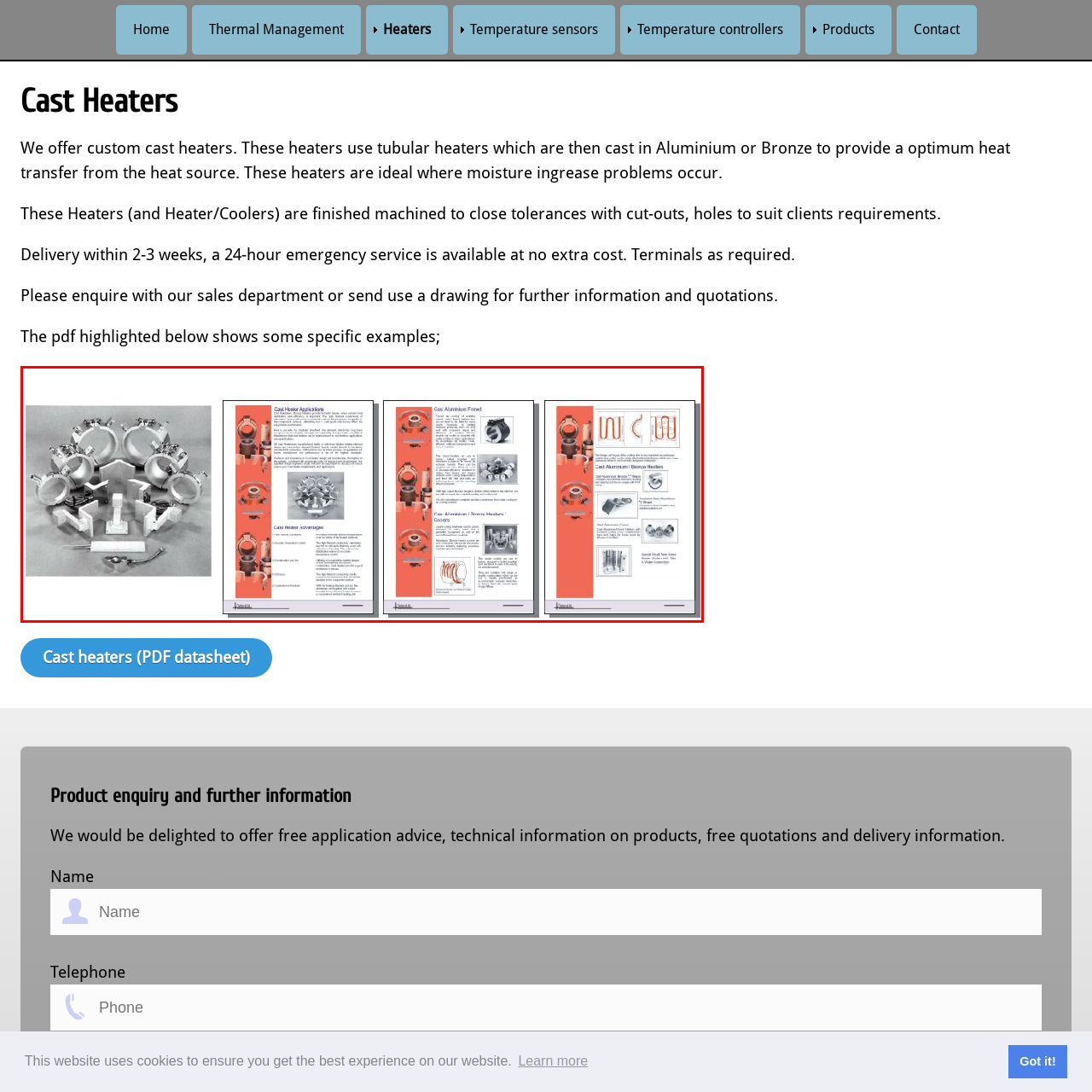Describe in detail the visual elements within the red-lined box.

The image features a detailed visual representation of cast heaters, showcasing several cast heater assemblies arranged in a circular formation. These components are designed for industrial thermal management applications, emphasizing their robust and efficient design for optimal heat transfer. Surrounding the central arrangement of the cast heaters are informational pages elaborating on their applications and advantages. The text outlines specific benefits such as moisture resistance and high tolerances achieved through precise machining. This collection of materials highlights the importance of custom cast heaters in various industrial settings, illustrating their versatility and technical specifications for potential customers interested in thermal management solutions.